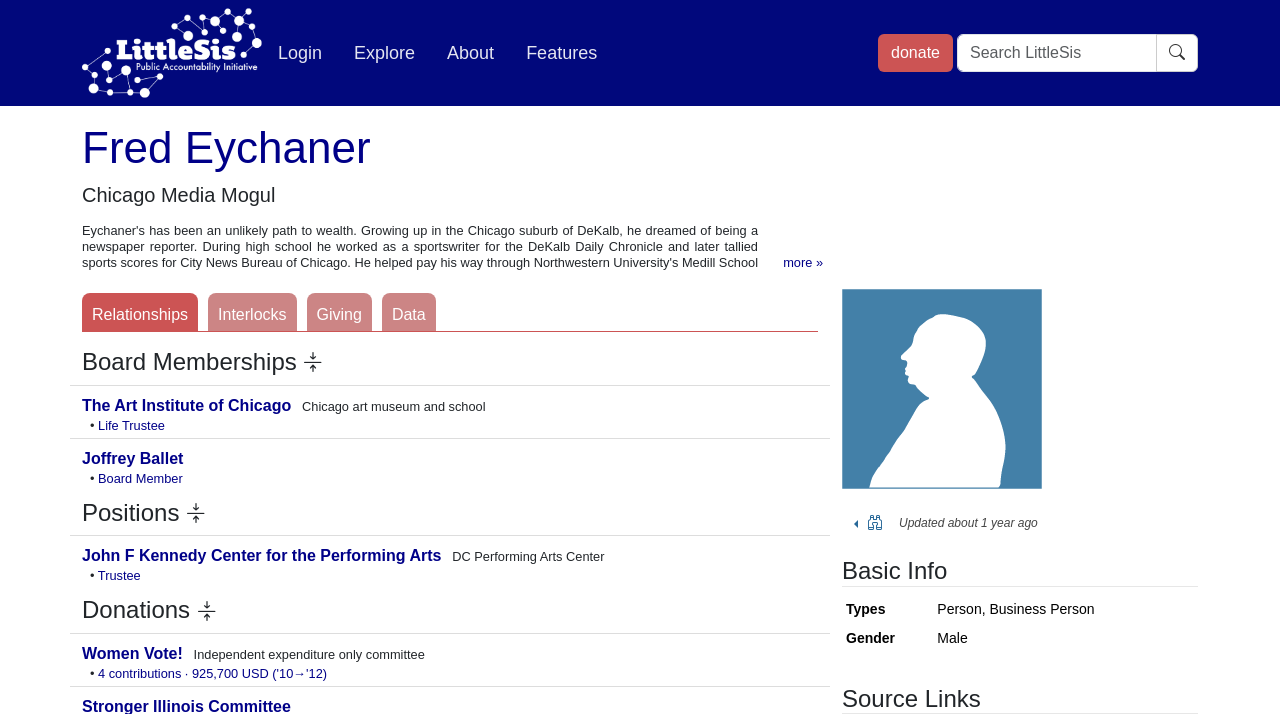Using the information shown in the image, answer the question with as much detail as possible: What is the name of the ballet company Fred Eychaner is associated with?

The webpage mentions that Fred Eychaner 'serves as secretary and director of the Joffrey Ballet of Chicago', indicating his association with the Joffrey Ballet.